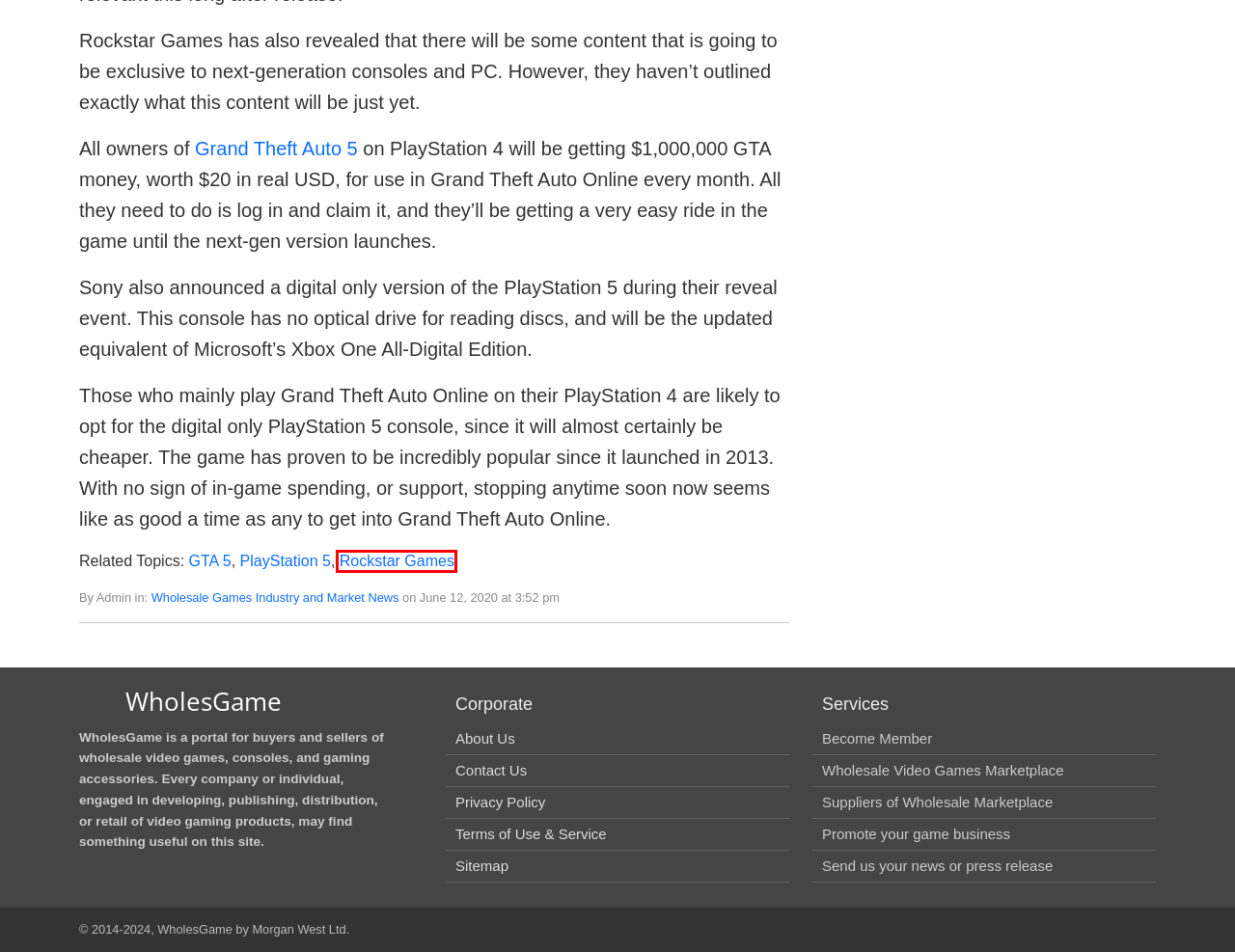View the screenshot of the webpage containing a red bounding box around a UI element. Select the most fitting webpage description for the new page shown after the element in the red bounding box is clicked. Here are the candidates:
A. Contact WholesGame
B. About WholesGame
C. GTA 5 related news and articles - WholesGame
D. Wholesale Video Games Marketplace - WholesGame
E. PlayStation 5 related news and articles - WholesGame
F. Grand Theft Auto 5 (GTA 5) Wholesale
G. Wholesale Video Games Price Comparison Description - WholesGame
H. Rockstar Games related news and articles - WholesGame

H